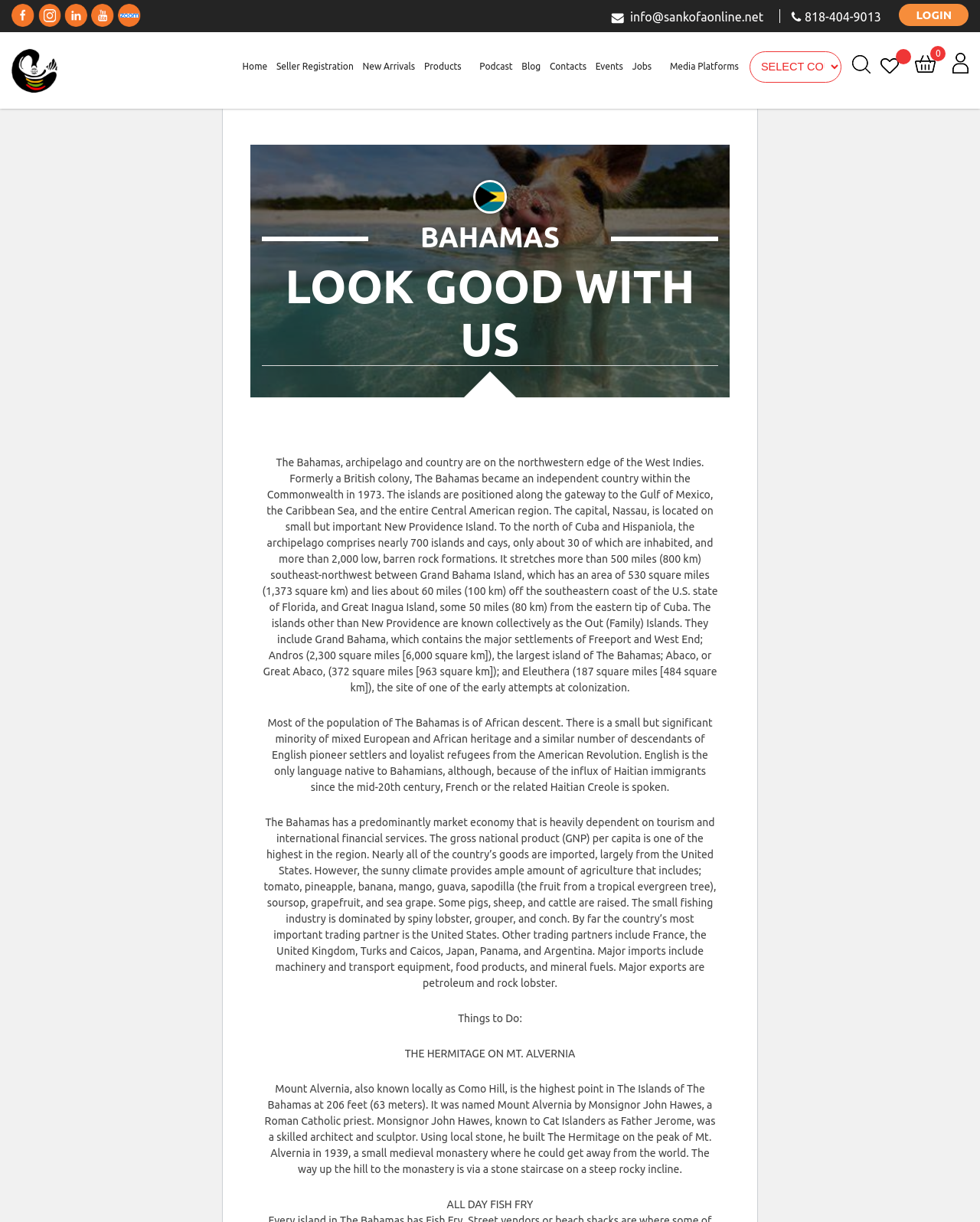Please identify the webpage's heading and generate its text content.

BAHAMAS
LOOK GOOD WITH US